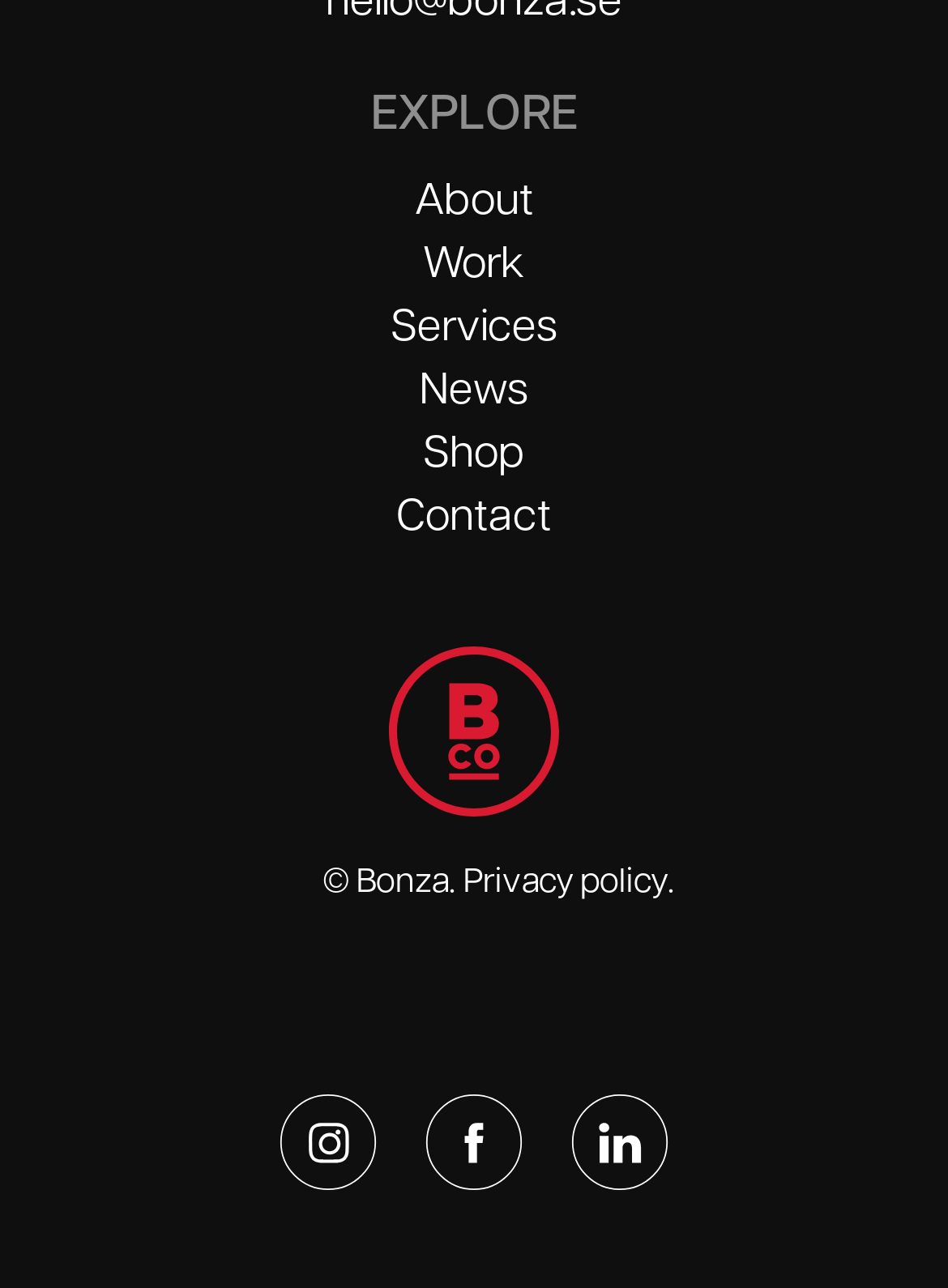Can you specify the bounding box coordinates for the region that should be clicked to fulfill this instruction: "View News".

[0.442, 0.287, 0.558, 0.321]